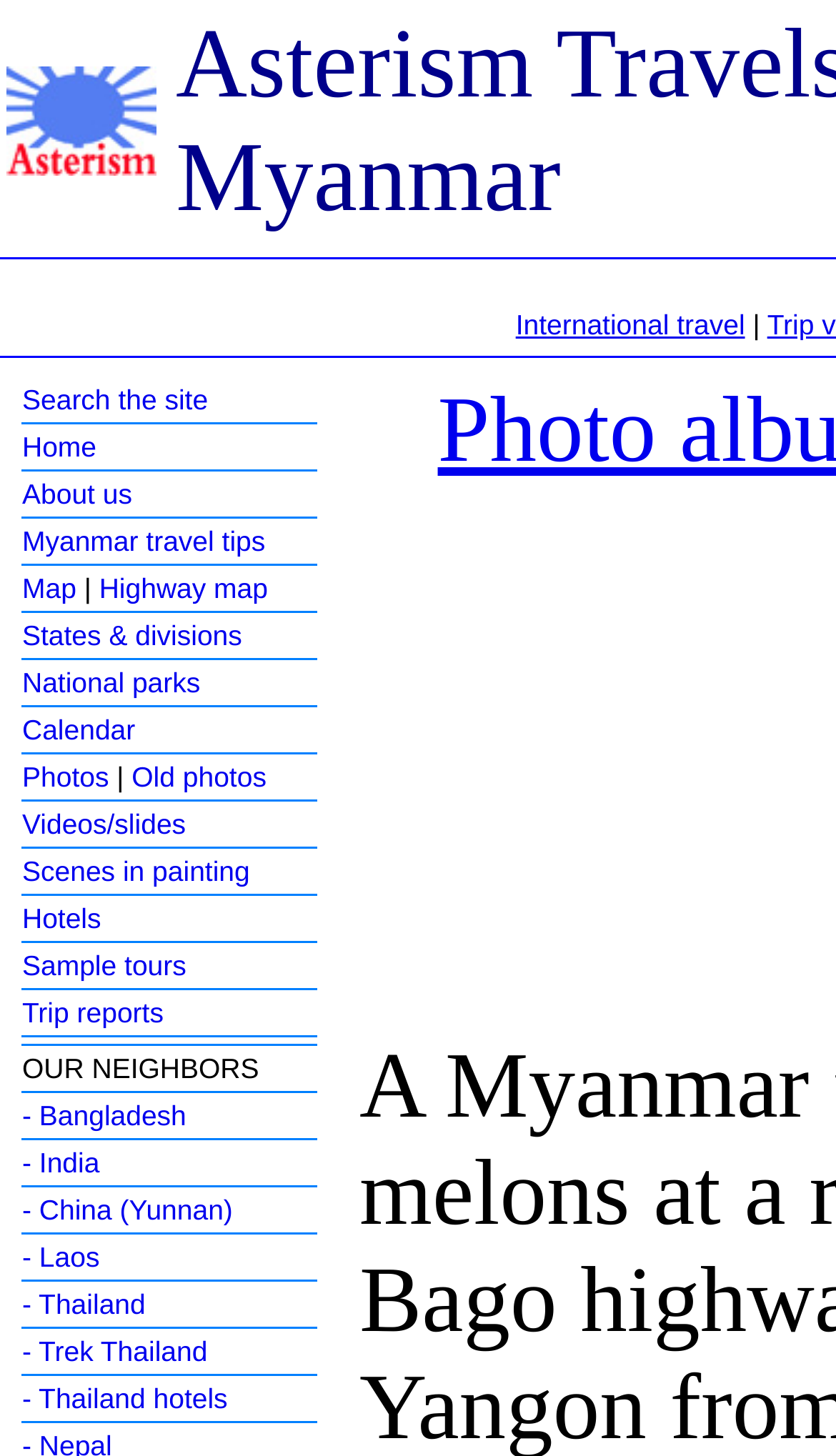What is the first link on the webpage?
Look at the image and answer with only one word or phrase.

International travel